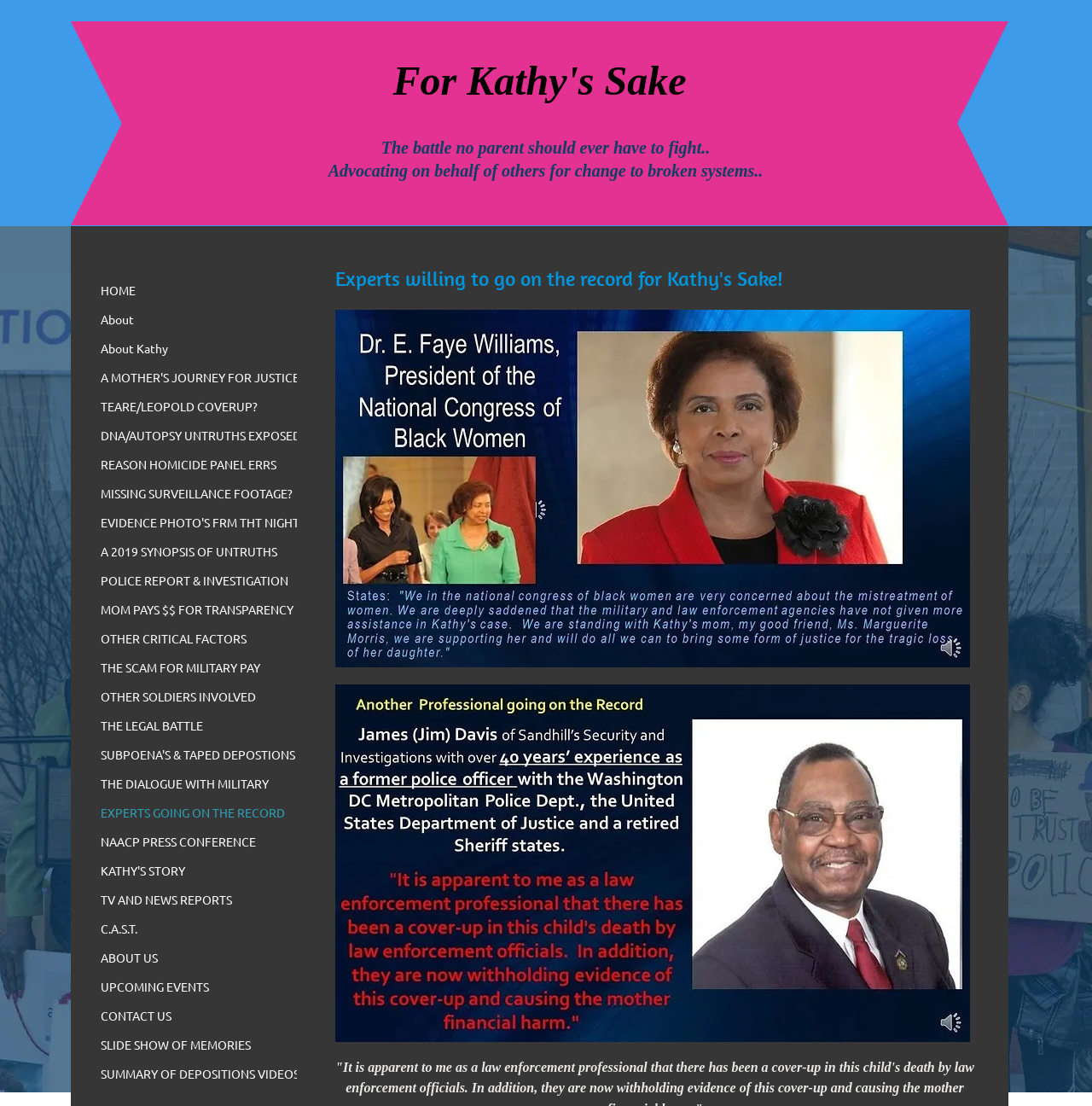How many links are in the navigation section?
Answer with a single word or phrase, using the screenshot for reference.

25